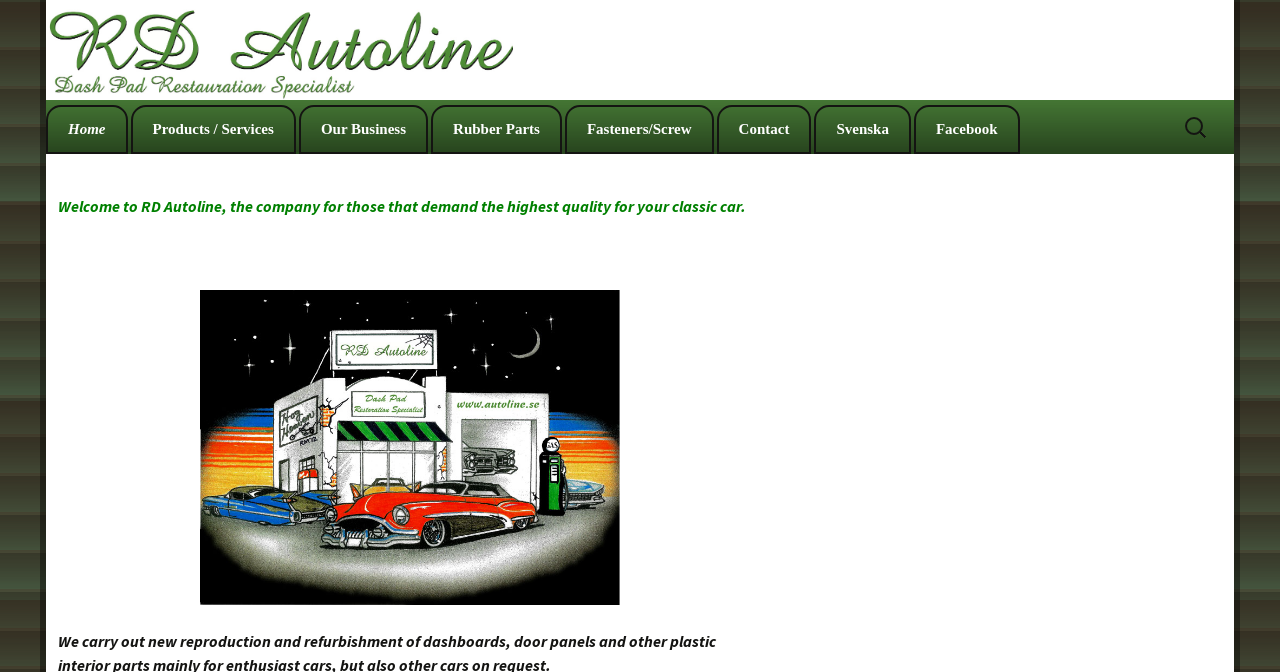Based on the image, provide a detailed response to the question:
What is the company name?

The company name is obtained from the heading element 'RD Autoline' which is a child of the root element and has a bounding box coordinate of [0.052, 0.0, 0.318, 0.19]. This indicates that it is a prominent element on the webpage and likely represents the company name.